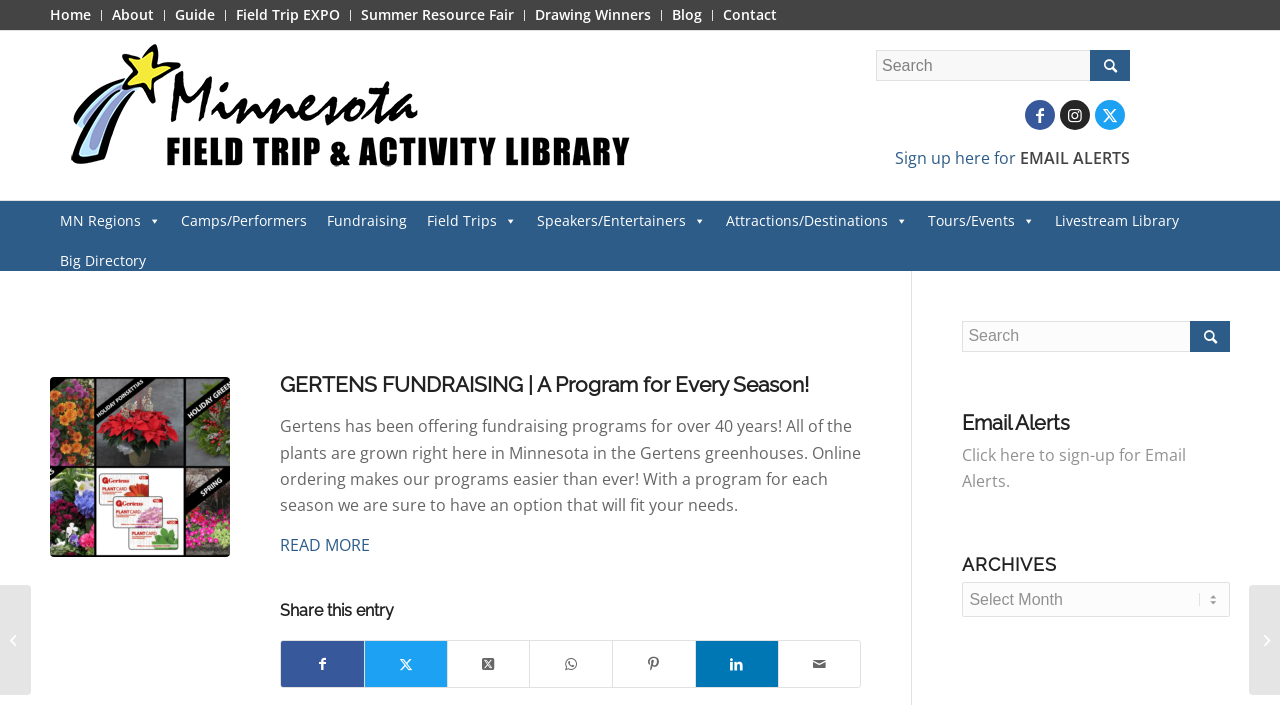What social media platforms can users share Gertens content on?
Using the information presented in the image, please offer a detailed response to the question.

The webpage has a 'Share this entry' section, which provides links to share Gertens content on various social media platforms, including Facebook, Twitter, LinkedIn, Pinterest, and WhatsApp.